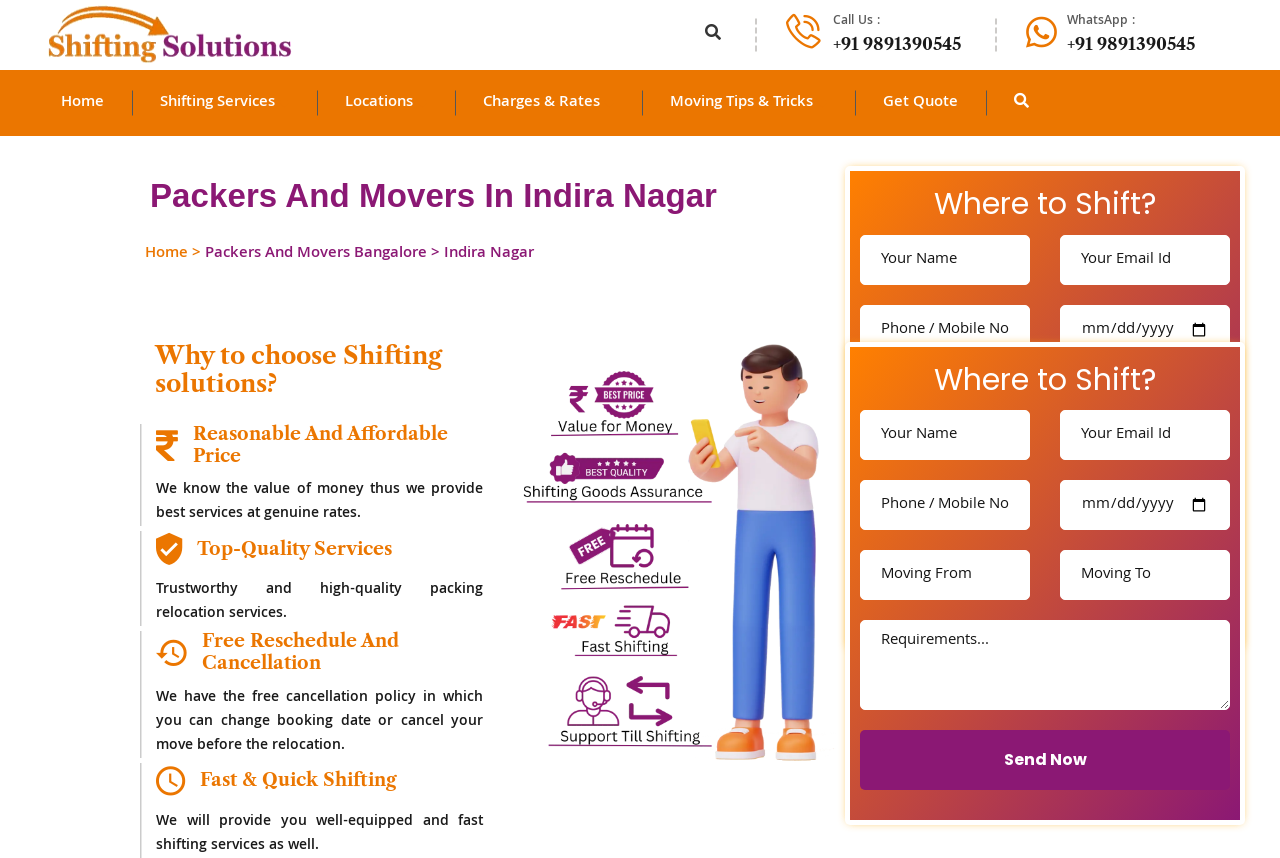What is the name of the relocation service?
Please analyze the image and answer the question with as much detail as possible.

The name of the relocation service can be found in the top-left corner of the webpage, where it is written as 'Shifting Solutions' in multiple places, including the logo and the navigation menu.